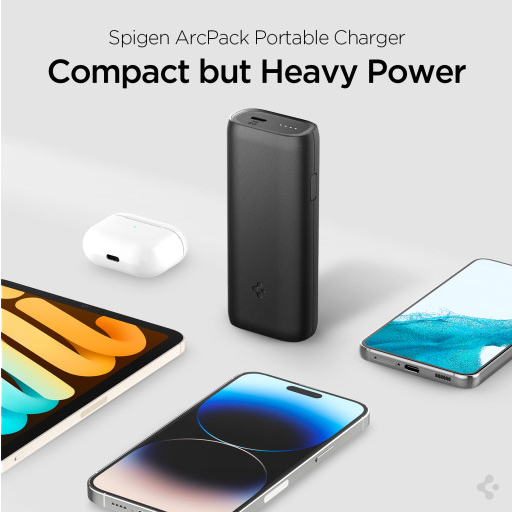Generate an elaborate caption that covers all aspects of the image.

The image showcases the **Spigen ArcPack Portable Charger**, a sleek and modern device designed for on-the-go charging. The product is prominently displayed in the center, highlighting its compact form factor yet powerful capabilities, embodying the tagline **"Compact but Heavy Power."** Surrounding the charger are various modern devices, including a smartphone and a pair of wireless earbuds, indicating the charger’s compatibility with contemporary electronics. The overall aesthetic features a clean, minimalist design with a soft, neutral background, enhancing the visual appeal of the charger and its ability to seamlessly integrate into a digital lifestyle. This image is part of an announcement detailing Spigen's innovative power accessory that promises quick charging and portability, aimed at tech-savvy consumers.